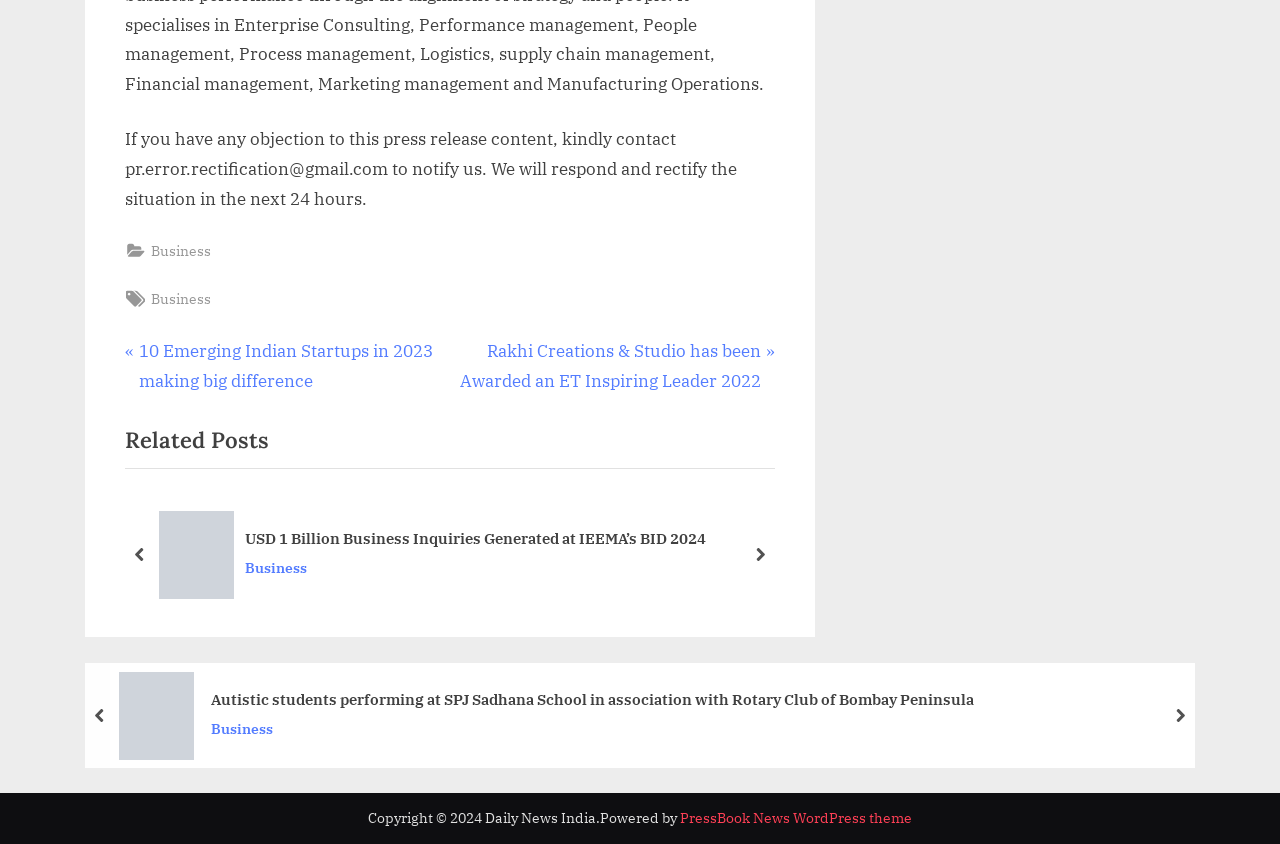Use a single word or phrase to answer the question:
What is the theme of the webpage?

PressBook News WordPress theme